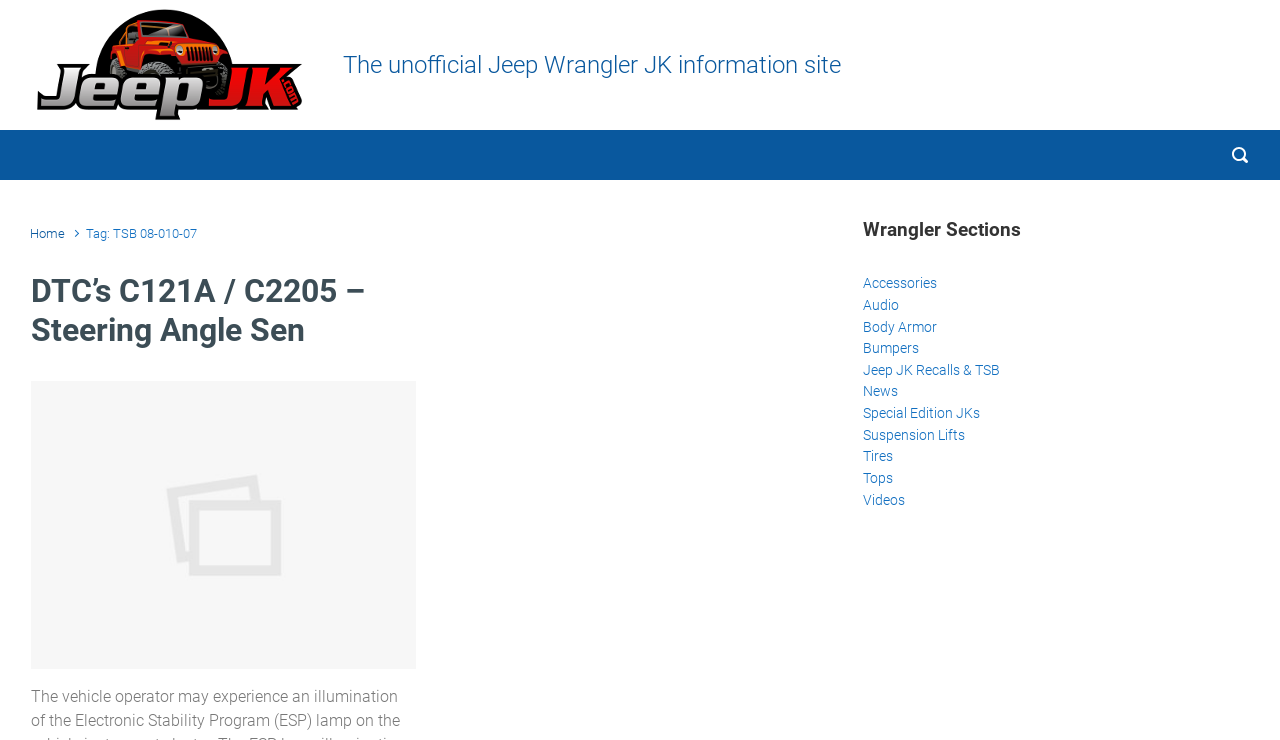What is the purpose of the textbox?
Deliver a detailed and extensive answer to the question.

The textbox element with the label 'Search' suggests that it is used for searching content on the website, allowing users to find specific information related to Jeep Wrangler JK.